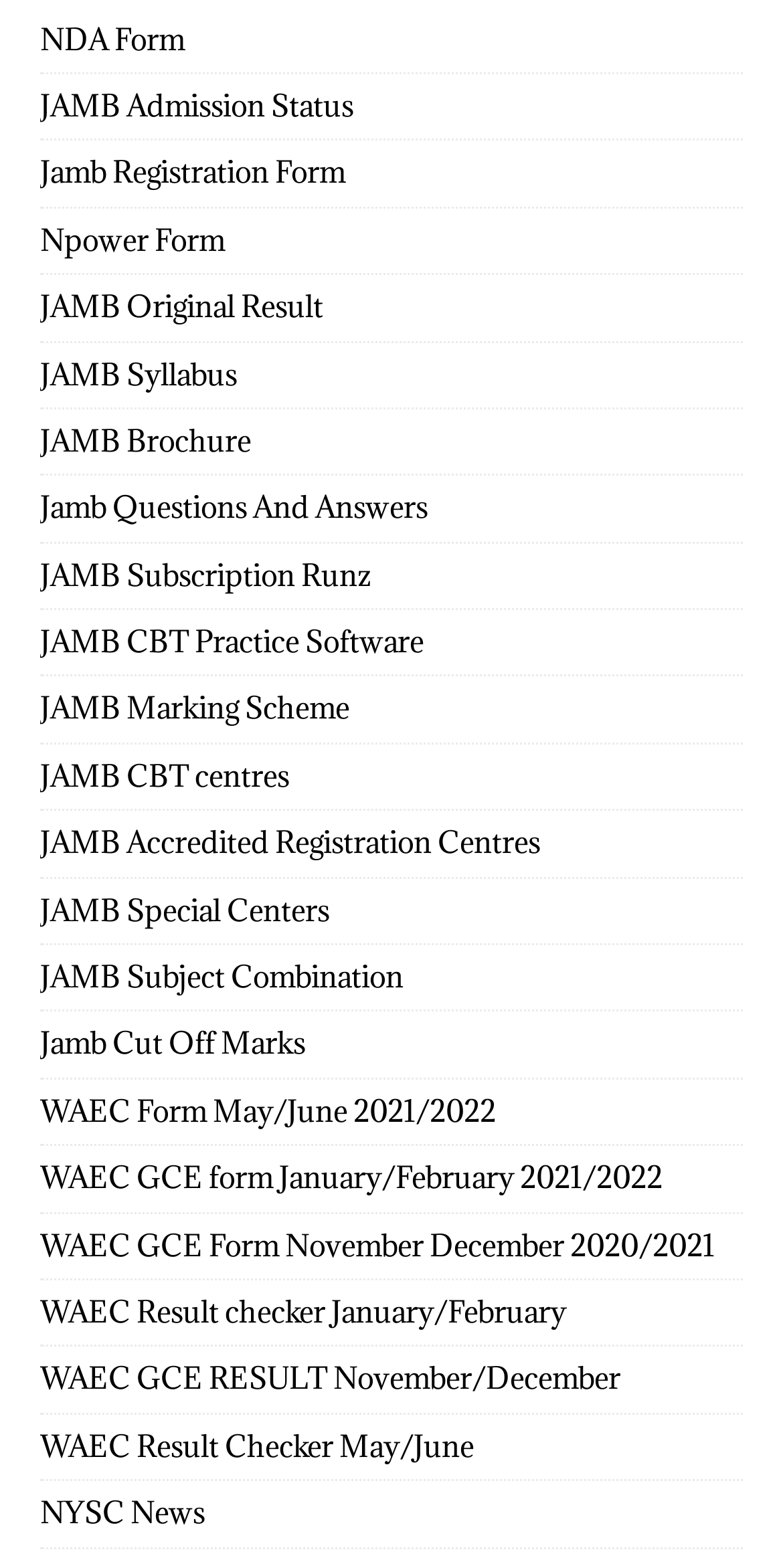Please answer the following question using a single word or phrase: 
What is the common theme among most links on the webpage?

Education